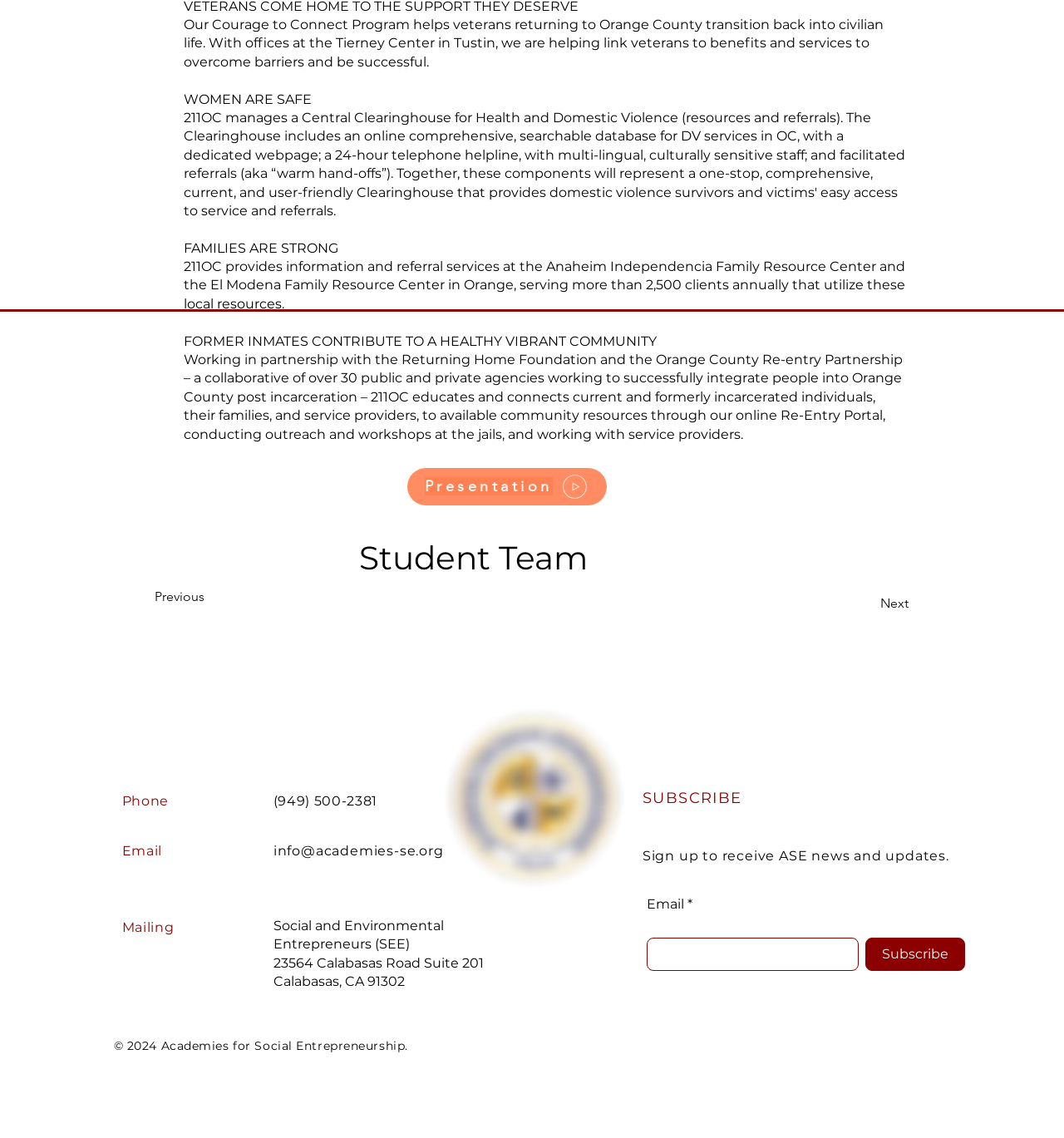Use a single word or phrase to respond to the question:
What is the name of the organization?

Social and Environmental Entrepreneurs